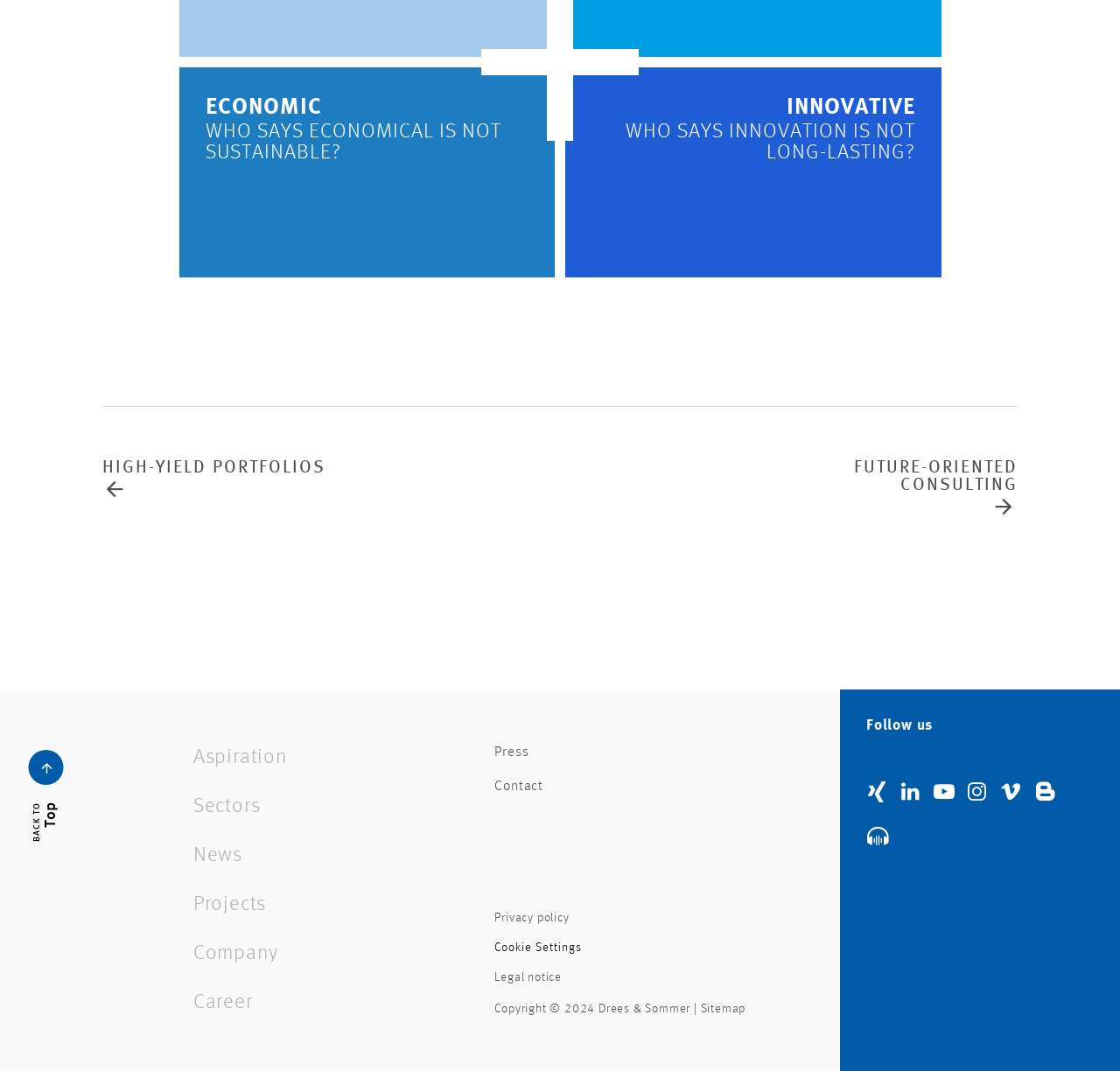Respond to the question below with a single word or phrase: What is the text of the button at the bottom left?

BACK TO Top